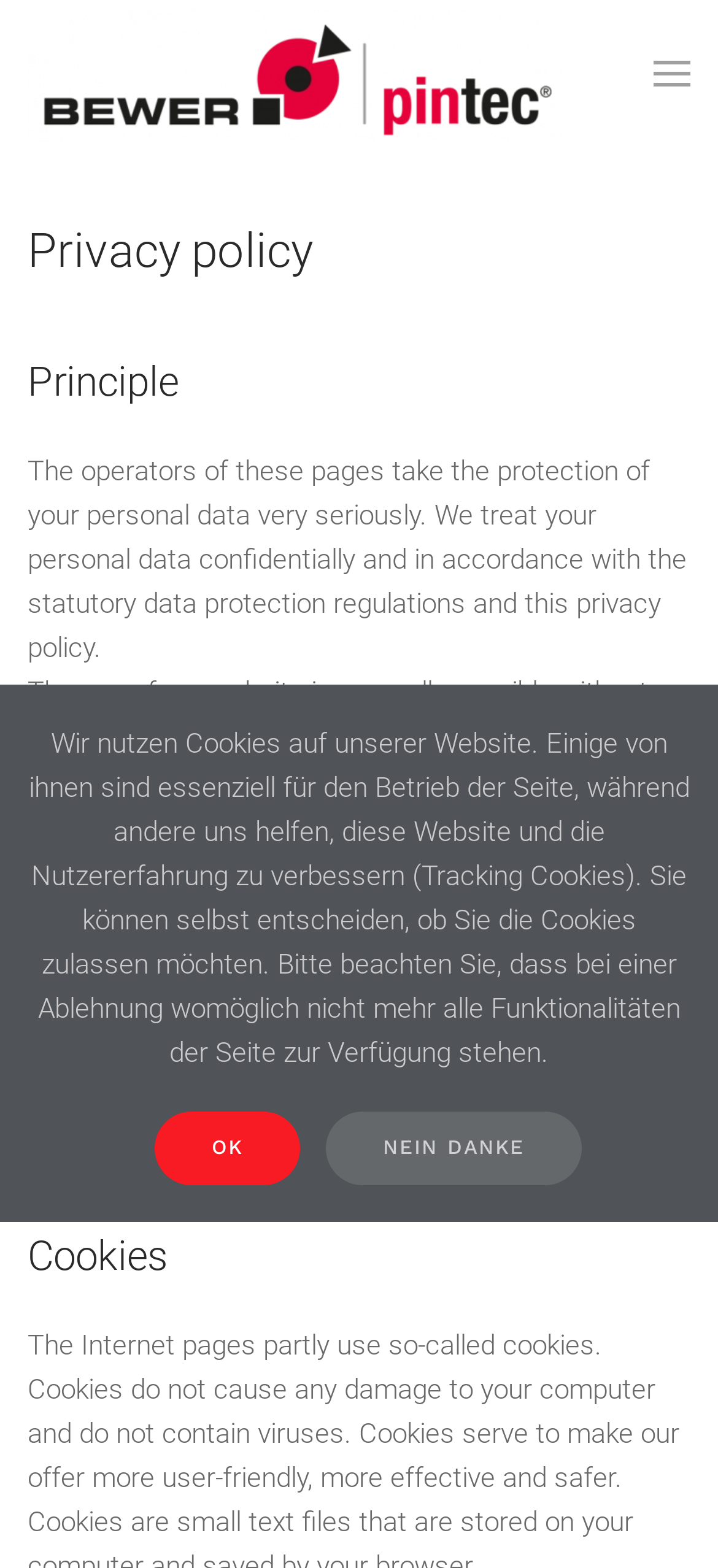Give a detailed overview of the webpage's appearance and contents.

The webpage is about the privacy policy of Pintec Formspannsystem, a company that provides a form clamping system. At the top left of the page, there is a link to skip to the main content, and next to it, a link to go back to the home page. Below these links, there is an image of the Pintec Formspannsystem logo. On the top right, there is a button to open the menu, accompanied by a small icon.

The main content of the page is divided into sections, each with a heading. The first section is about the privacy policy, where the company explains that they take the protection of personal data seriously and will treat it confidentially. Below this, there is a paragraph of text explaining that the use of their website is possible without providing personal data, and that any collected data will not be passed on to third parties without consent.

The next section is about data transmission over the internet, where the company points out that complete protection of data against access by third parties is not possible. Following this, there is a section about cookies, where the company explains that they use cookies on their website, some of which are essential for the site's operation, while others help improve the user experience.

At the bottom of the page, there is a notification about cookies, explaining that users can decide whether to allow cookies or not, but warns that rejecting cookies may limit the site's functionality. Below this notification, there are two buttons: "OK" and "NEIN DANKE" (which means "NO THANKS" in German), allowing users to make their choice.